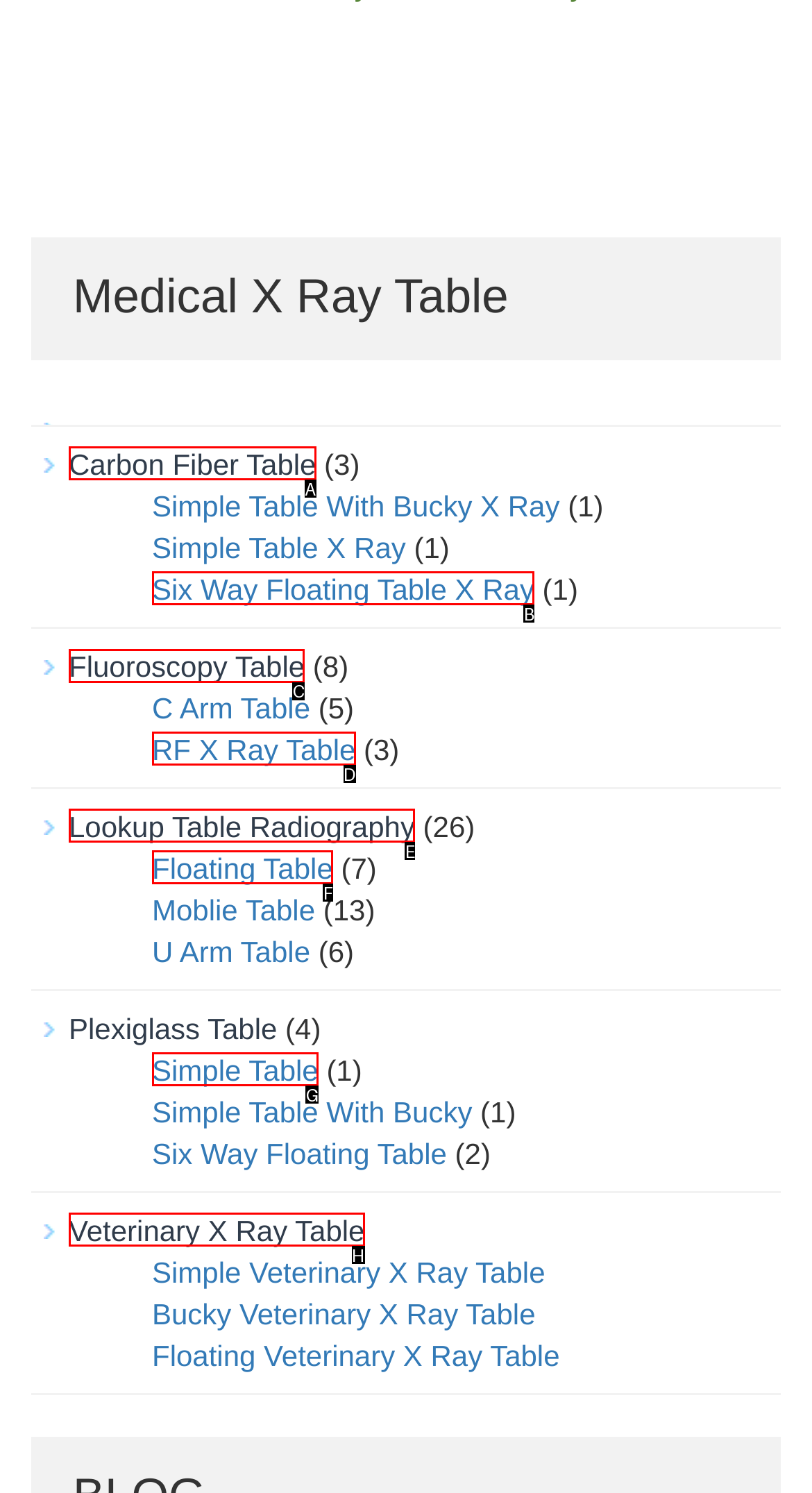Choose the letter of the option that needs to be clicked to perform the task: Enter your full name. Answer with the letter.

None